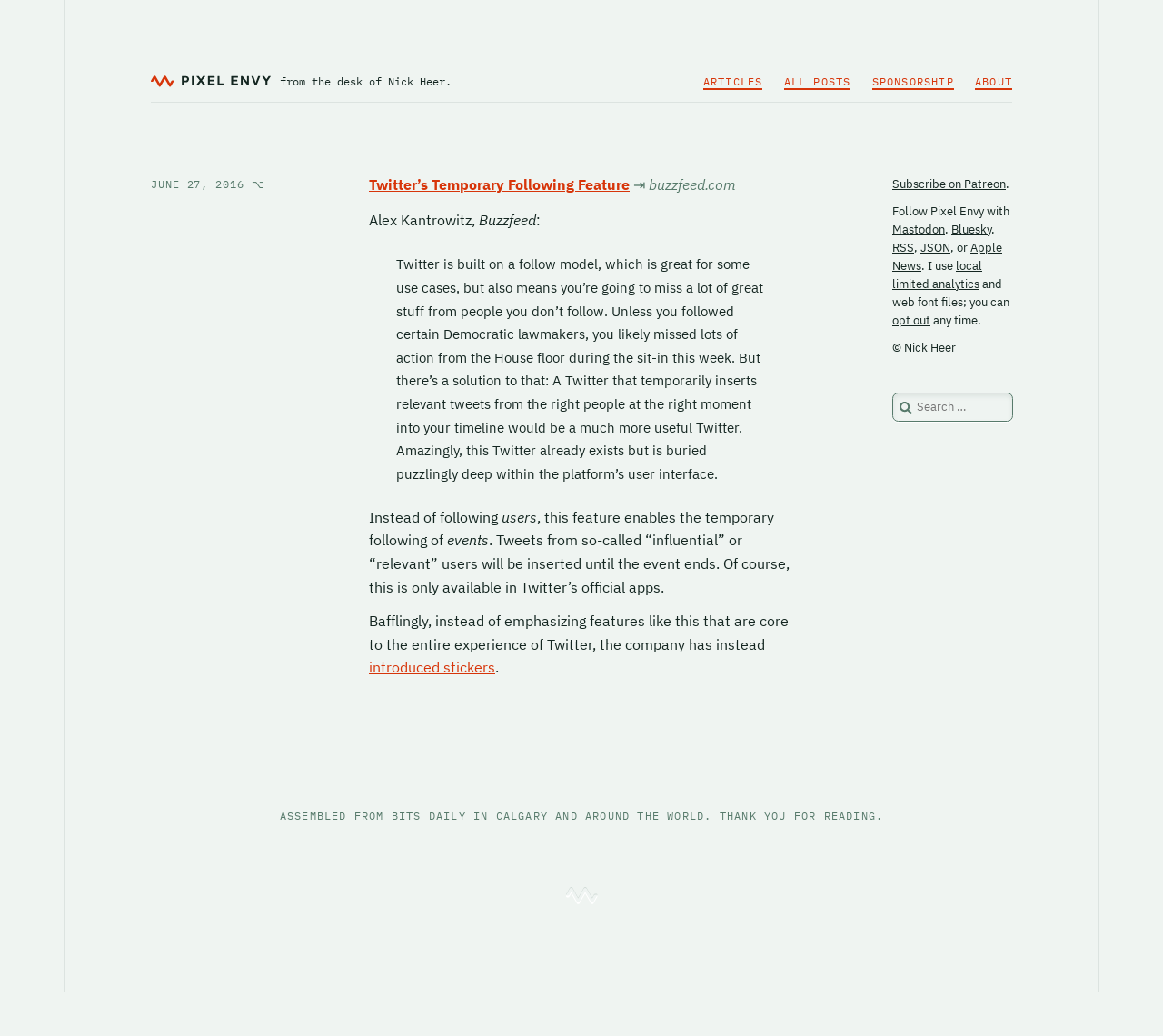Can you show the bounding box coordinates of the region to click on to complete the task described in the instruction: "Read the article 'Twitter’s Temporary Following Feature'"?

[0.317, 0.169, 0.683, 0.188]